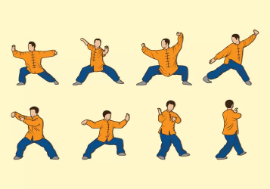What is characteristic of Tai Chi movements?
Use the image to answer the question with a single word or phrase.

fluidity and grace